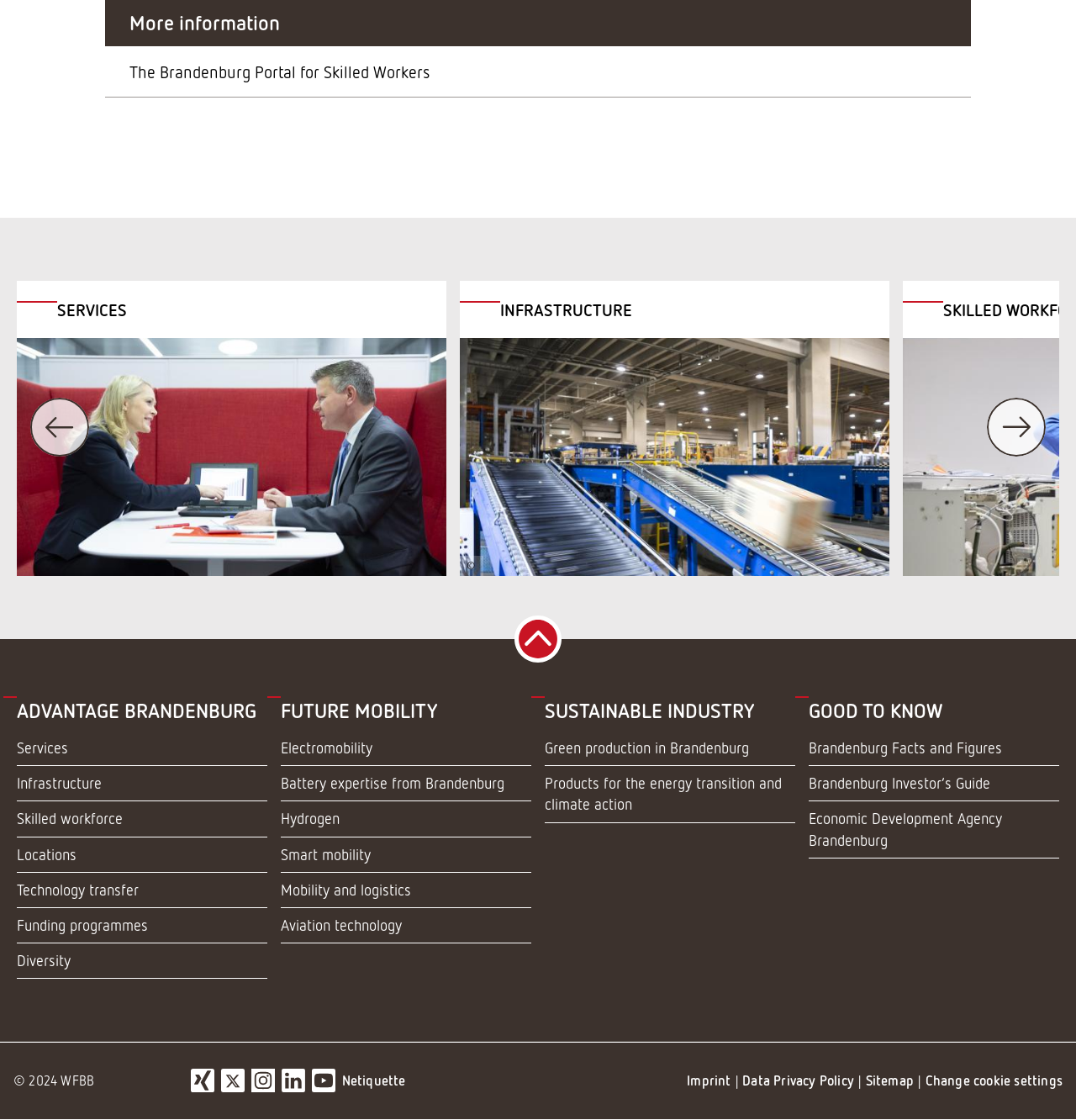Locate the bounding box coordinates of the area you need to click to fulfill this instruction: 'Click the 'Next' button'. The coordinates must be in the form of four float numbers ranging from 0 to 1: [left, top, right, bottom].

[0.917, 0.355, 0.972, 0.408]